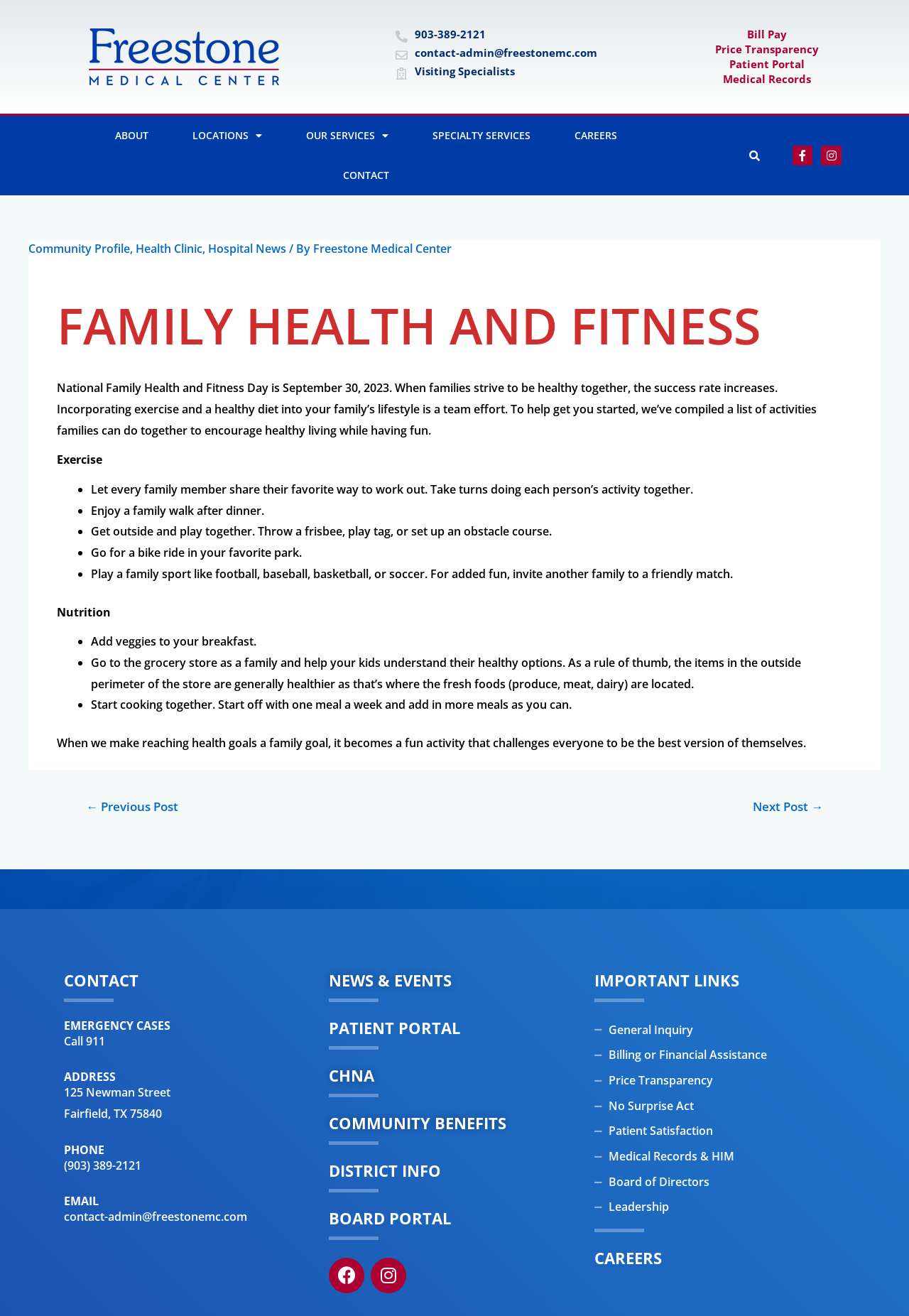Give a succinct answer to this question in a single word or phrase: 
What is the phone number to contact Freestone Medical Center?

(903) 389-2121